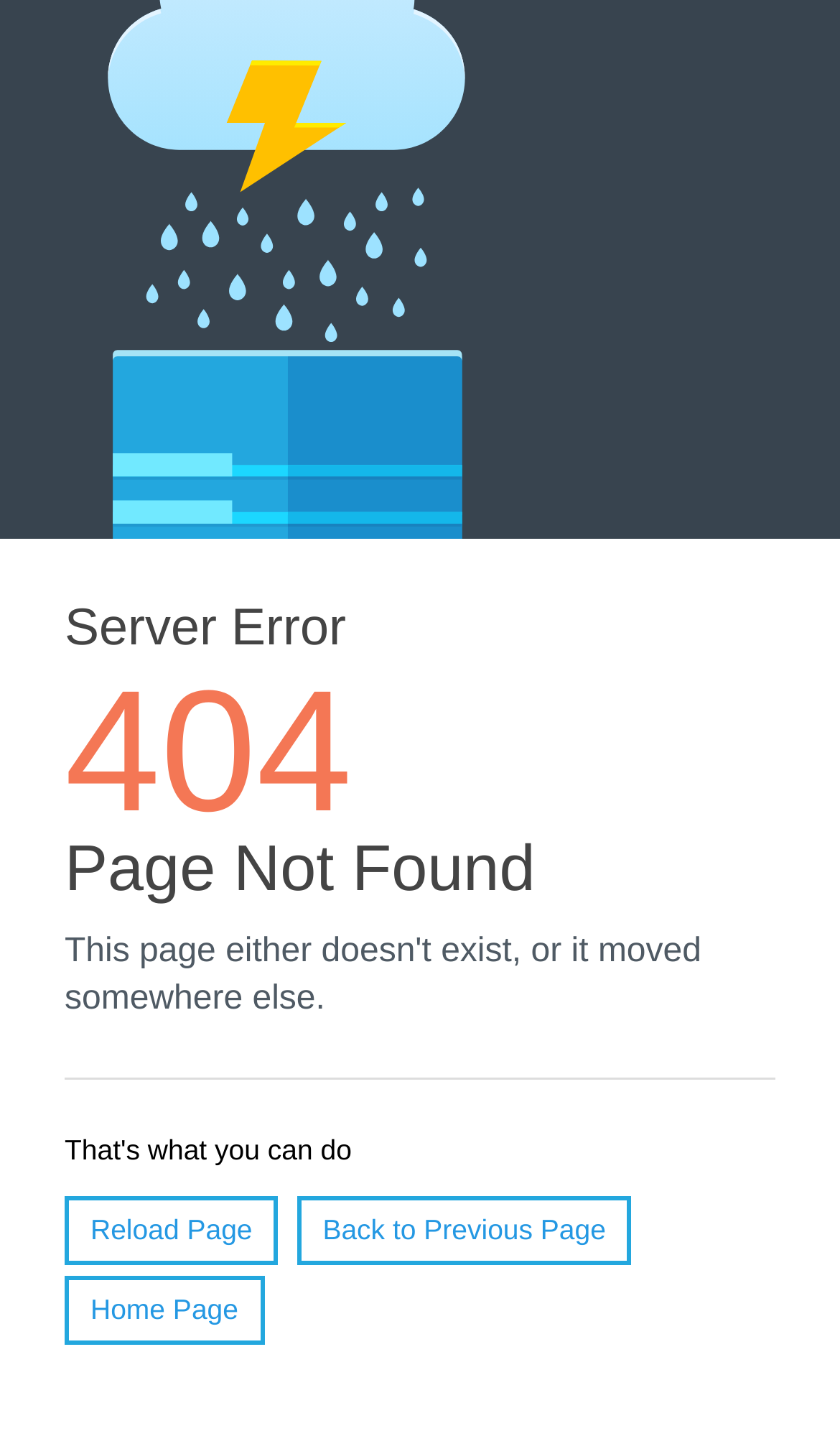Find the bounding box coordinates for the HTML element described as: "Reload Page". The coordinates should consist of four float values between 0 and 1, i.e., [left, top, right, bottom].

[0.077, 0.836, 0.331, 0.884]